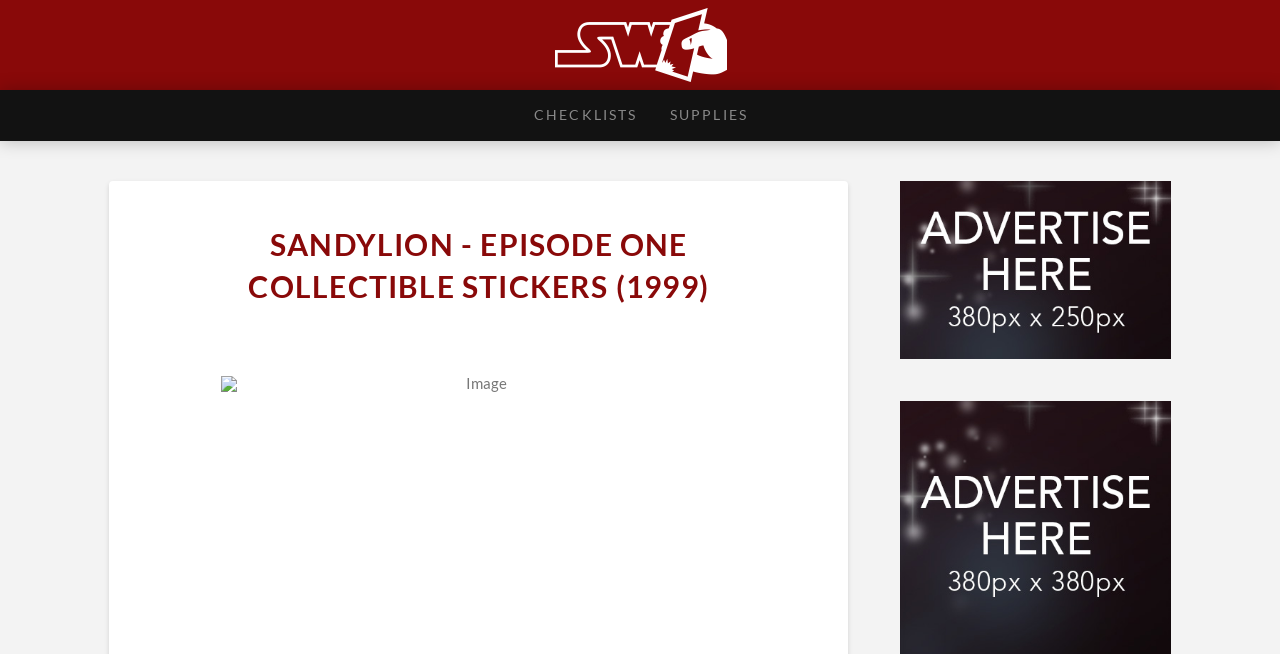Identify and extract the main heading from the webpage.

SANDYLION - EPISODE ONE COLLECTIBLE STICKERS (1999)